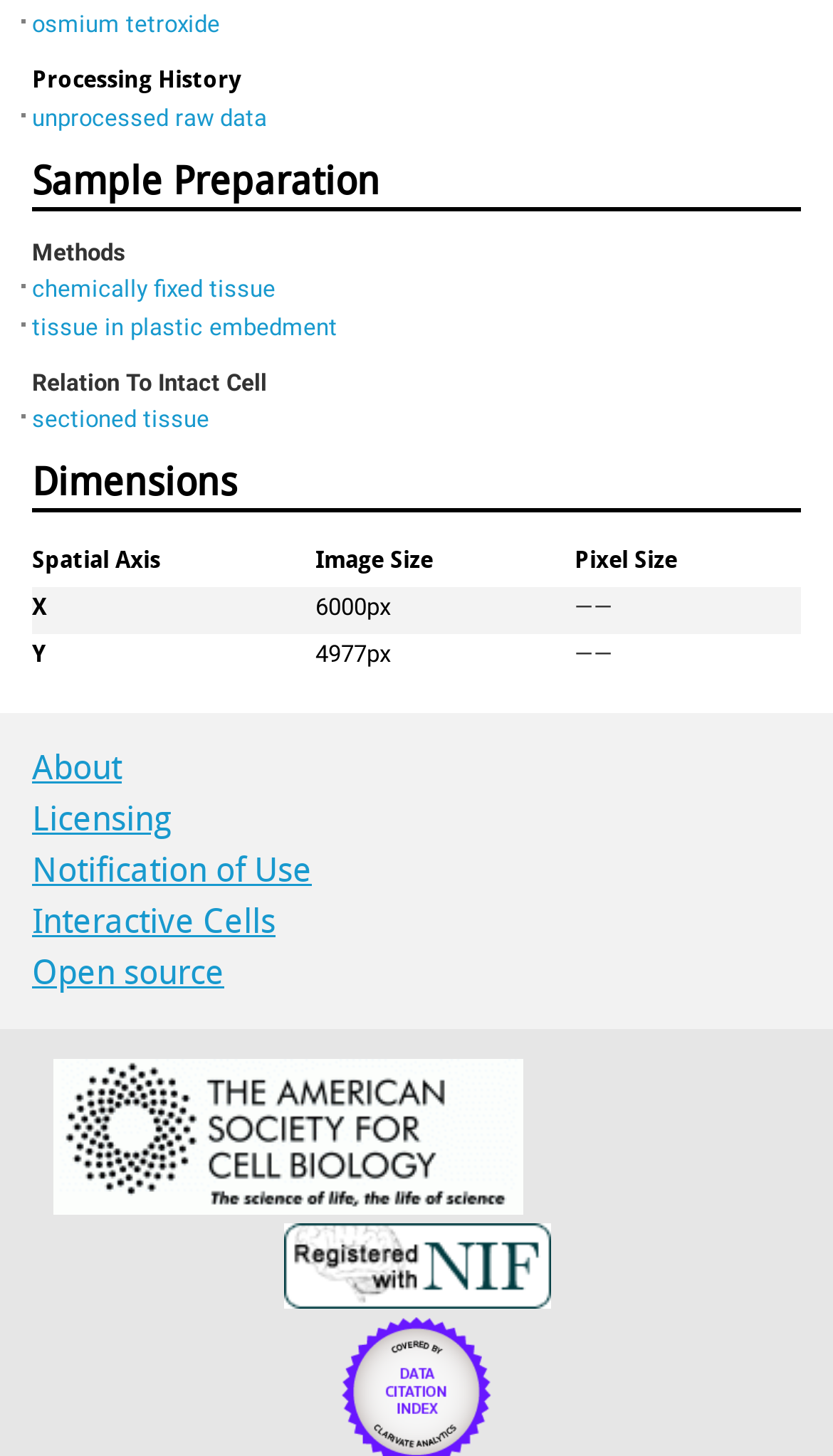Reply to the question with a single word or phrase:
What is the image size in the X axis?

6000px